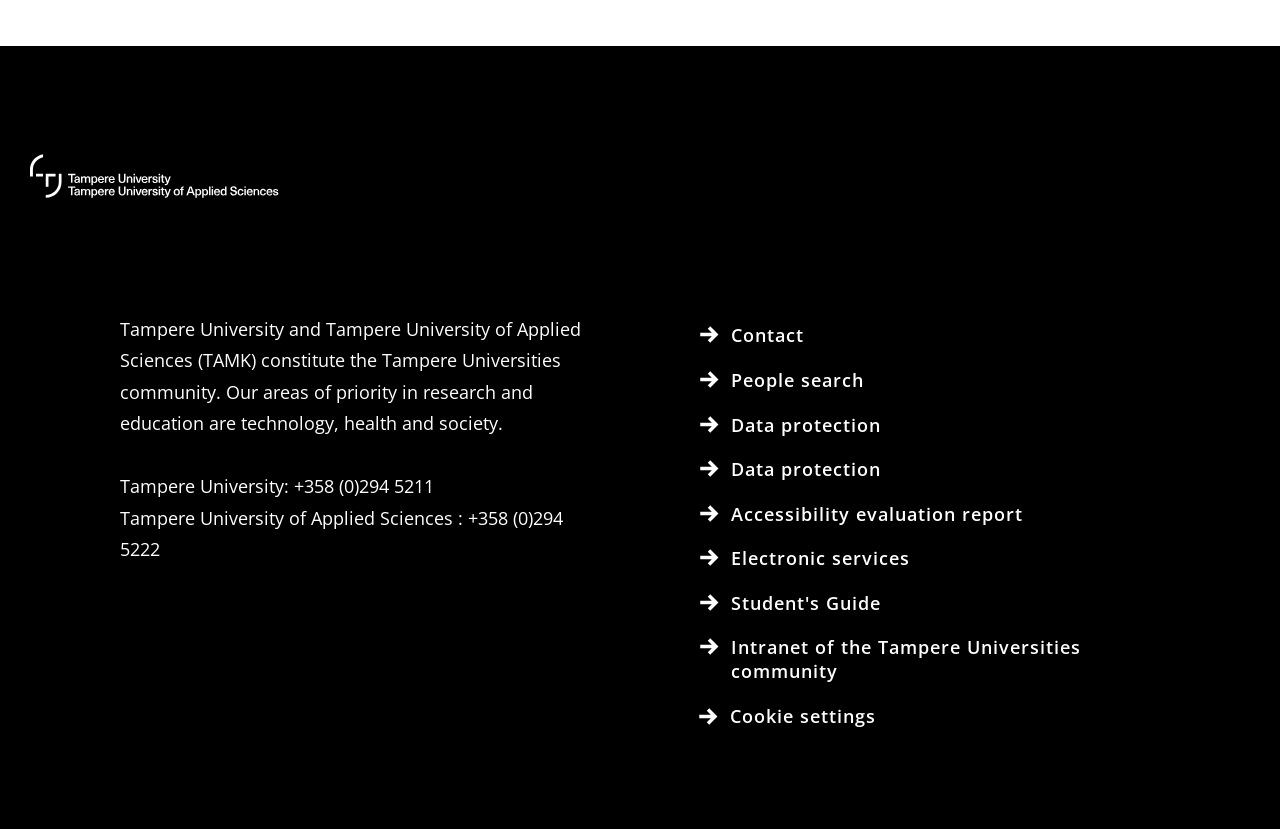Identify and provide the bounding box for the element described by: "Data protection".

[0.531, 0.486, 0.891, 0.54]